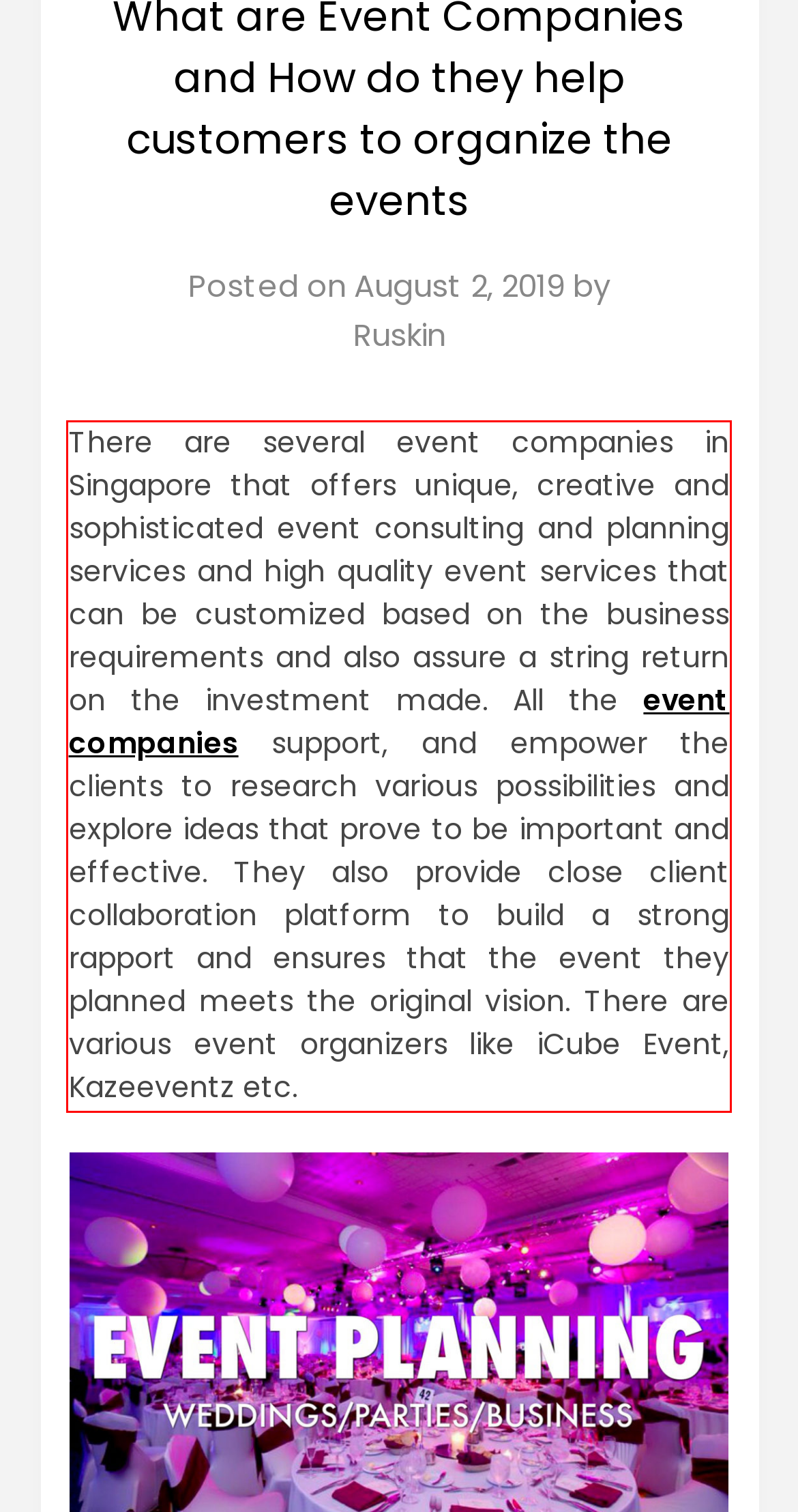Using the provided webpage screenshot, recognize the text content in the area marked by the red bounding box.

There are several event companies in Singapore that offers unique, creative and sophisticated event consulting and planning services and high quality event services that can be customized based on the business requirements and also assure a string return on the investment made. All the event companies support, and empower the clients to research various possibilities and explore ideas that prove to be important and effective. They also provide close client collaboration platform to build a strong rapport and ensures that the event they planned meets the original vision. There are various event organizers like iCube Event, Kazeeventz etc.